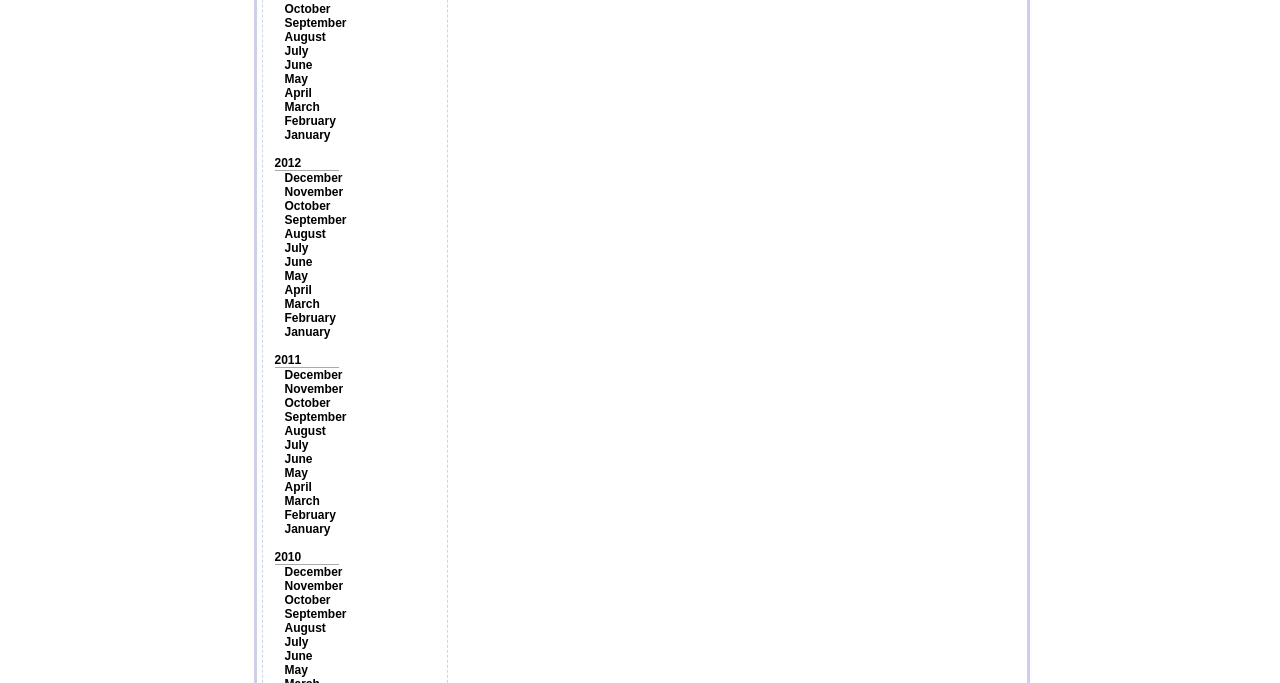Please determine the bounding box coordinates of the element to click in order to execute the following instruction: "Browse 2010". The coordinates should be four float numbers between 0 and 1, specified as [left, top, right, bottom].

[0.214, 0.805, 0.235, 0.826]